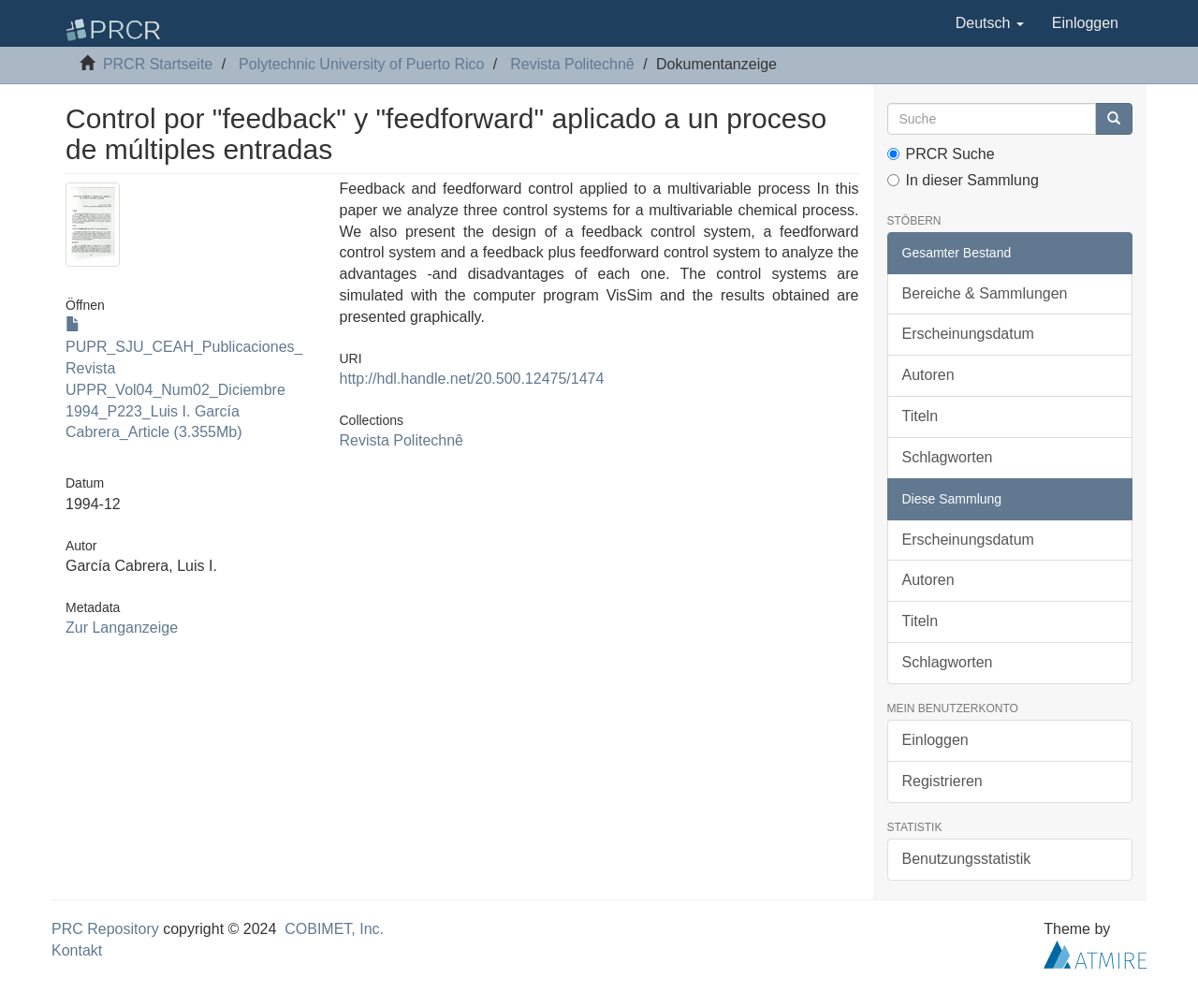Locate the bounding box coordinates of the clickable region necessary to complete the following instruction: "View the collections". Provide the coordinates in the format of four float numbers between 0 and 1, i.e., [left, top, right, bottom].

[0.283, 0.41, 0.717, 0.425]